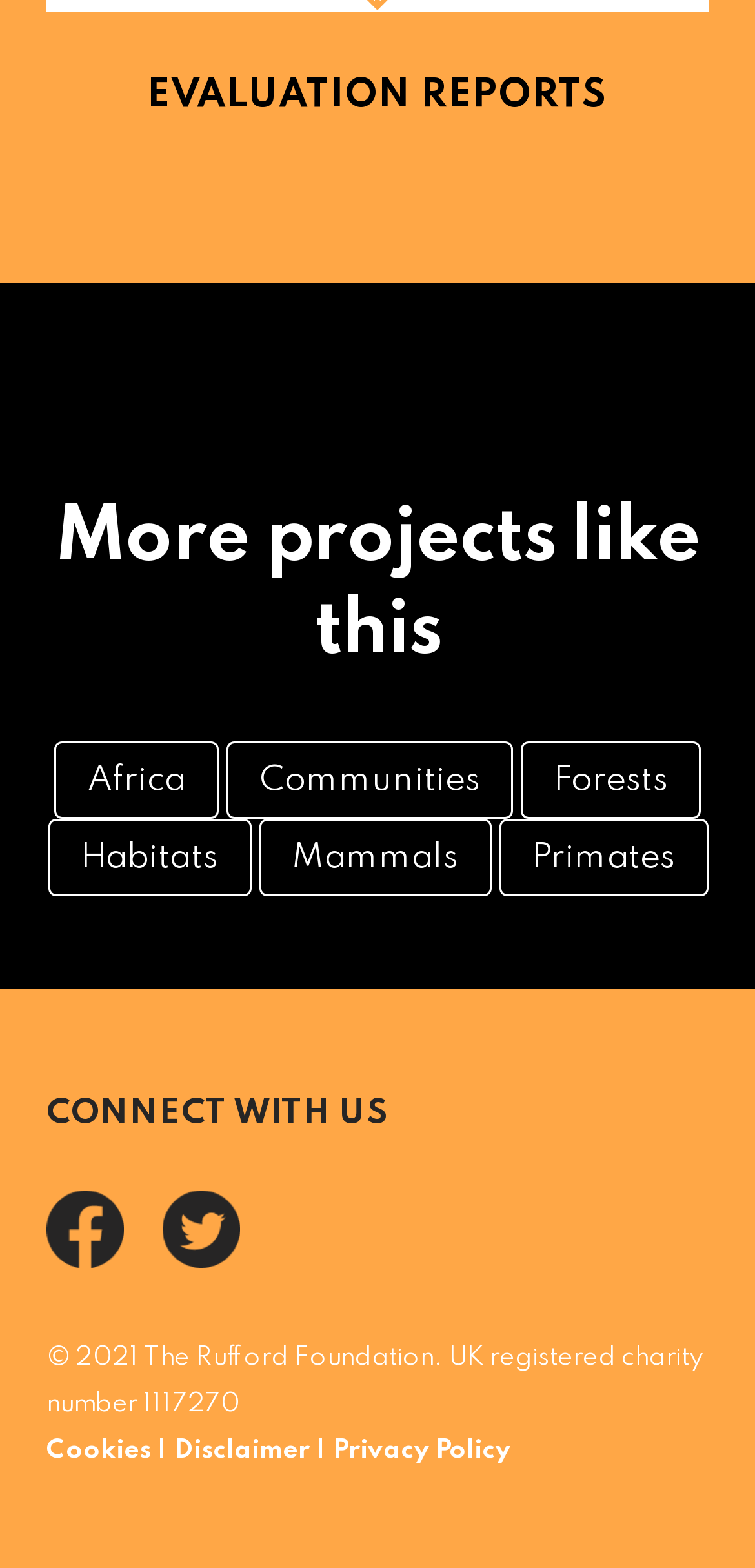Using the element description http://lists.umn.edu/archives/mou-net.html, predict the bounding box coordinates for the UI element. Provide the coordinates in (top-left x, top-left y, bottom-right x, bottom-right y) format with values ranging from 0 to 1.

None